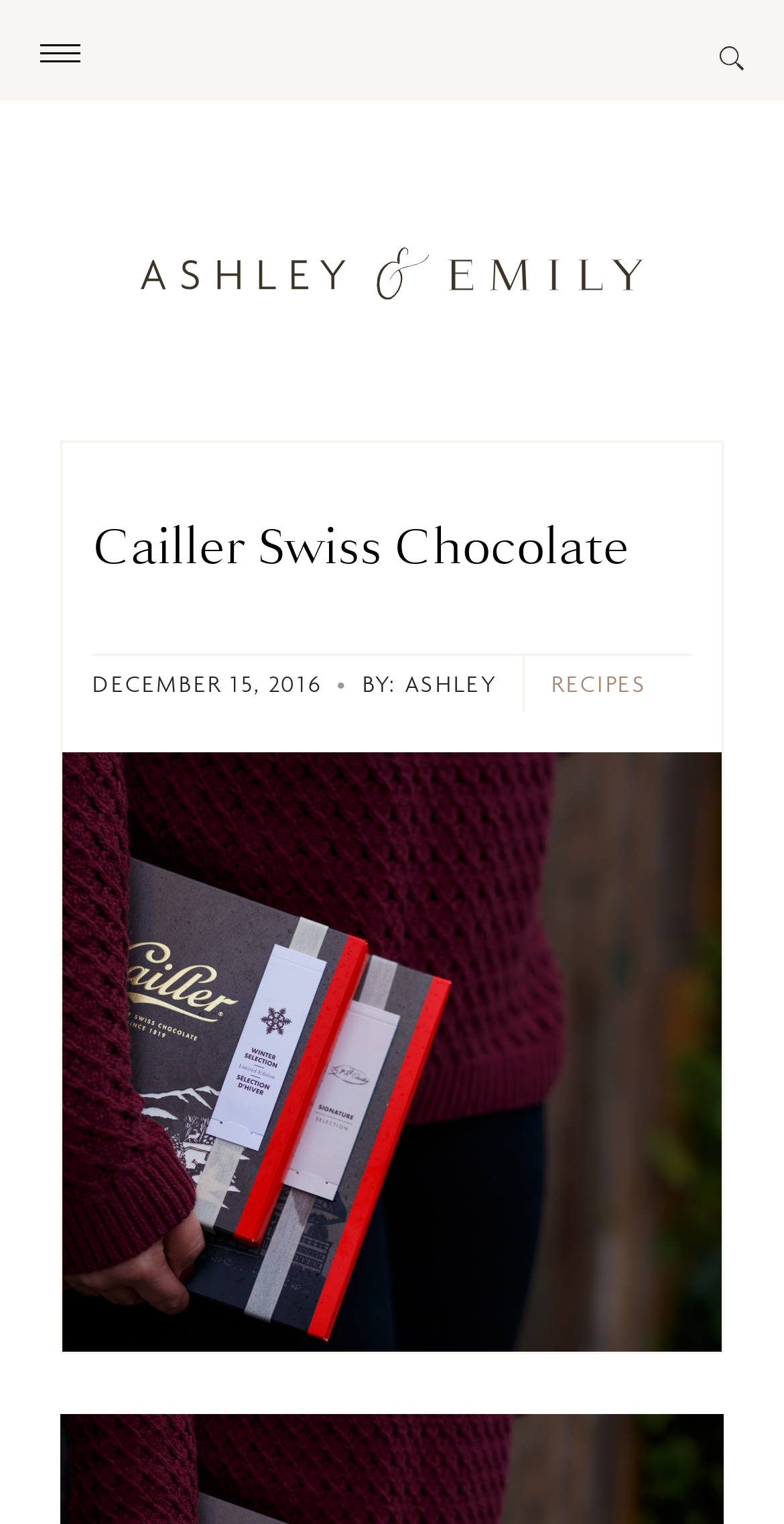Provide the bounding box coordinates in the format (top-left x, top-left y, bottom-right x, bottom-right y). All values are floating point numbers between 0 and 1. Determine the bounding box coordinate of the UI element described as: About Us

None